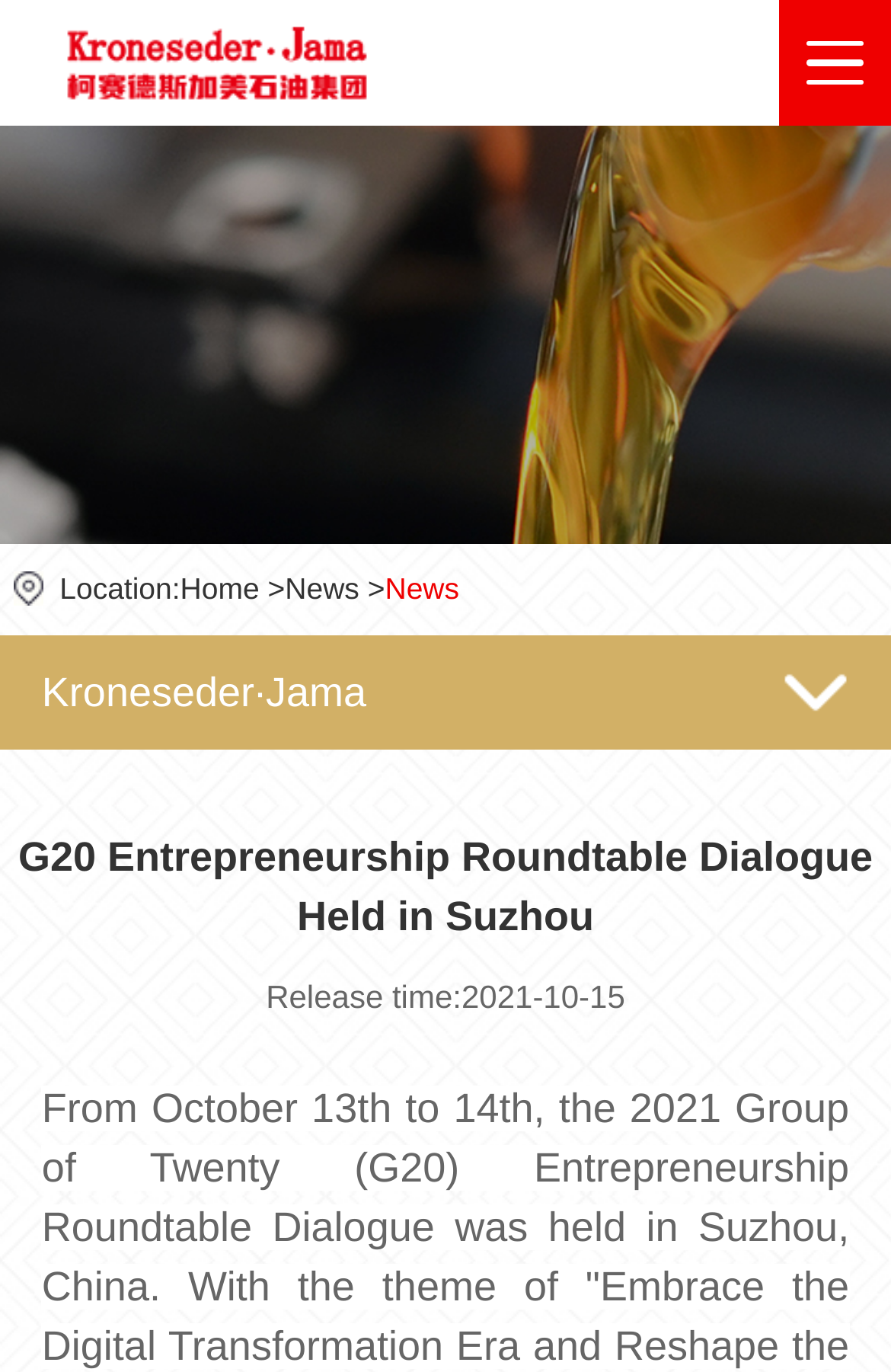Please study the image and answer the question comprehensively:
What is the release time of the news?

I found the answer by looking at the text 'Release time:2021-10-15' which explicitly states the release time of the news.